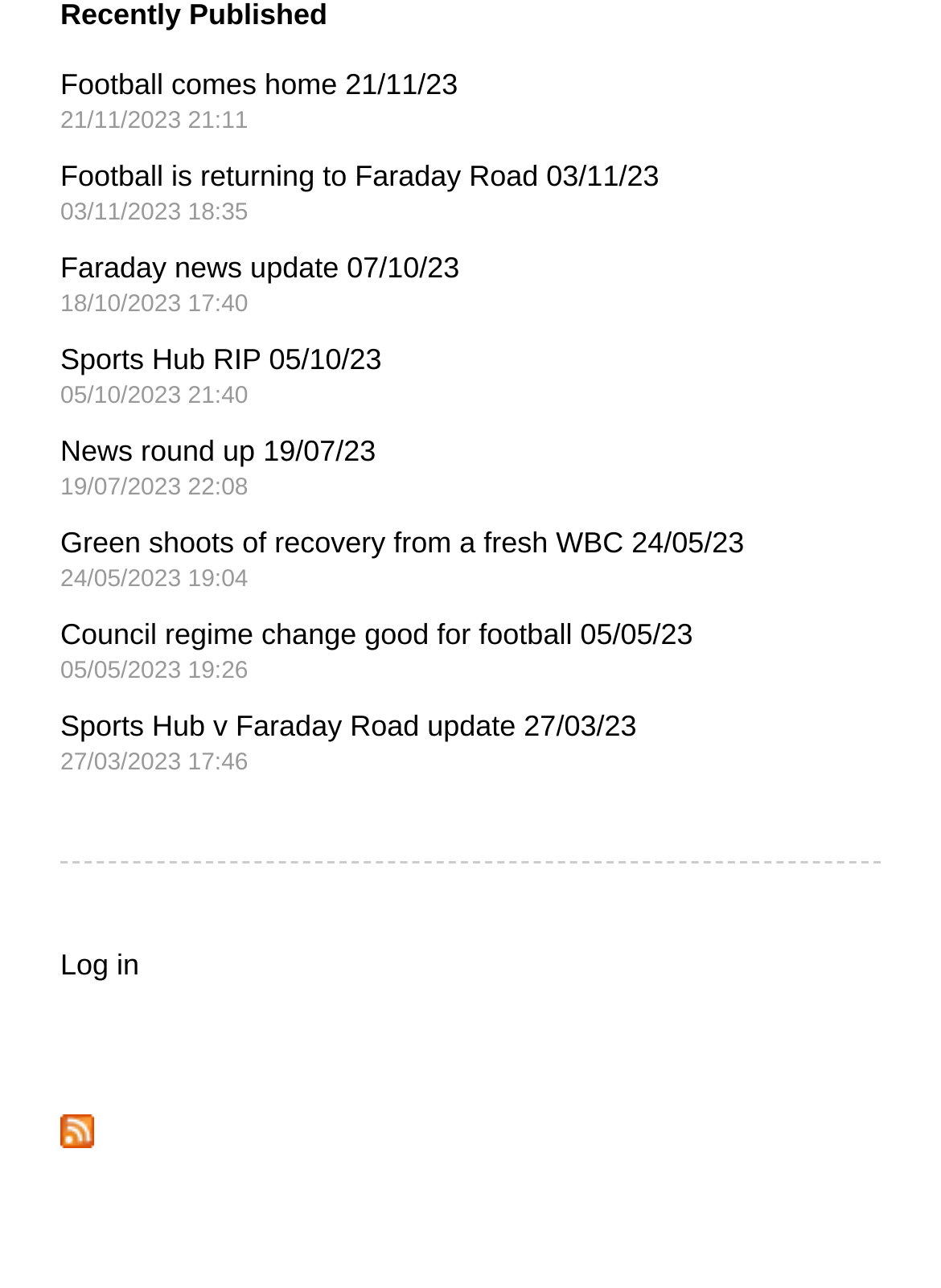Please locate the bounding box coordinates of the element that should be clicked to complete the given instruction: "Subscribe to the RSS Feed".

[0.064, 0.871, 0.1, 0.897]